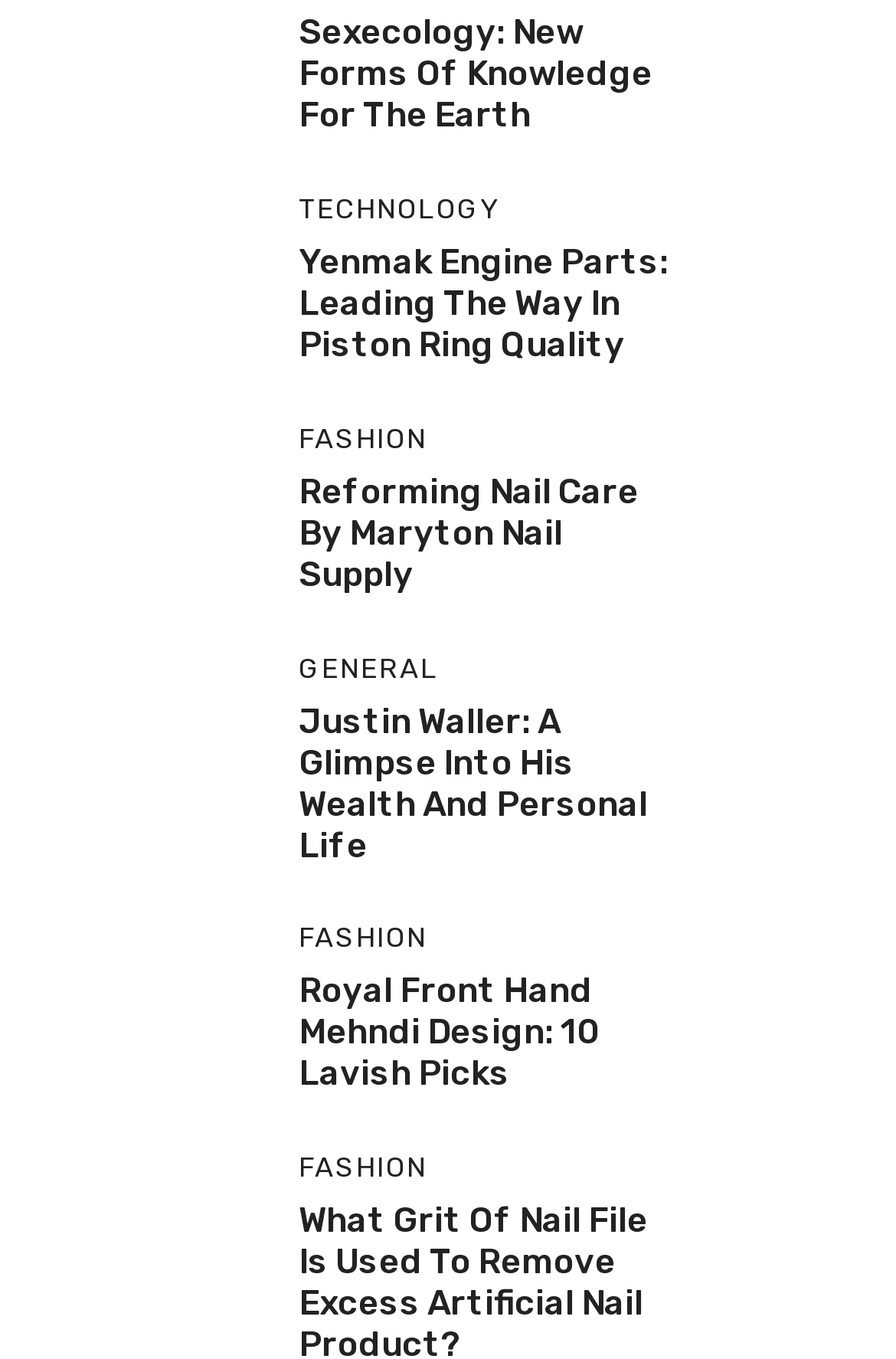Please identify the bounding box coordinates of the clickable region that I should interact with to perform the following instruction: "Explore the life of Justin Waller". The coordinates should be expressed as four float numbers between 0 and 1, i.e., [left, top, right, bottom].

[0.077, 0.496, 0.282, 0.631]